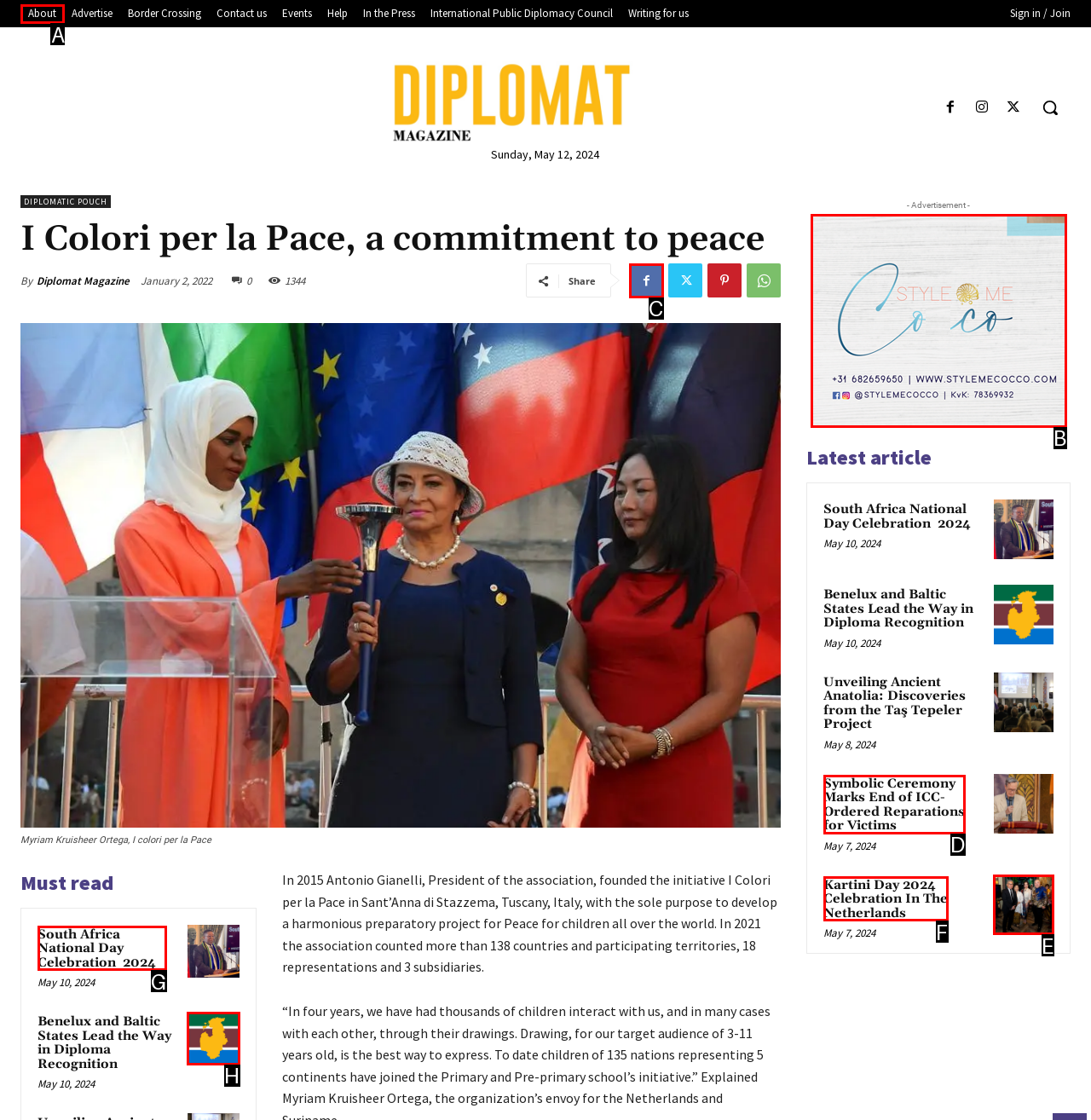Point out which UI element to click to complete this task: Click on the 'About' link
Answer with the letter corresponding to the right option from the available choices.

A